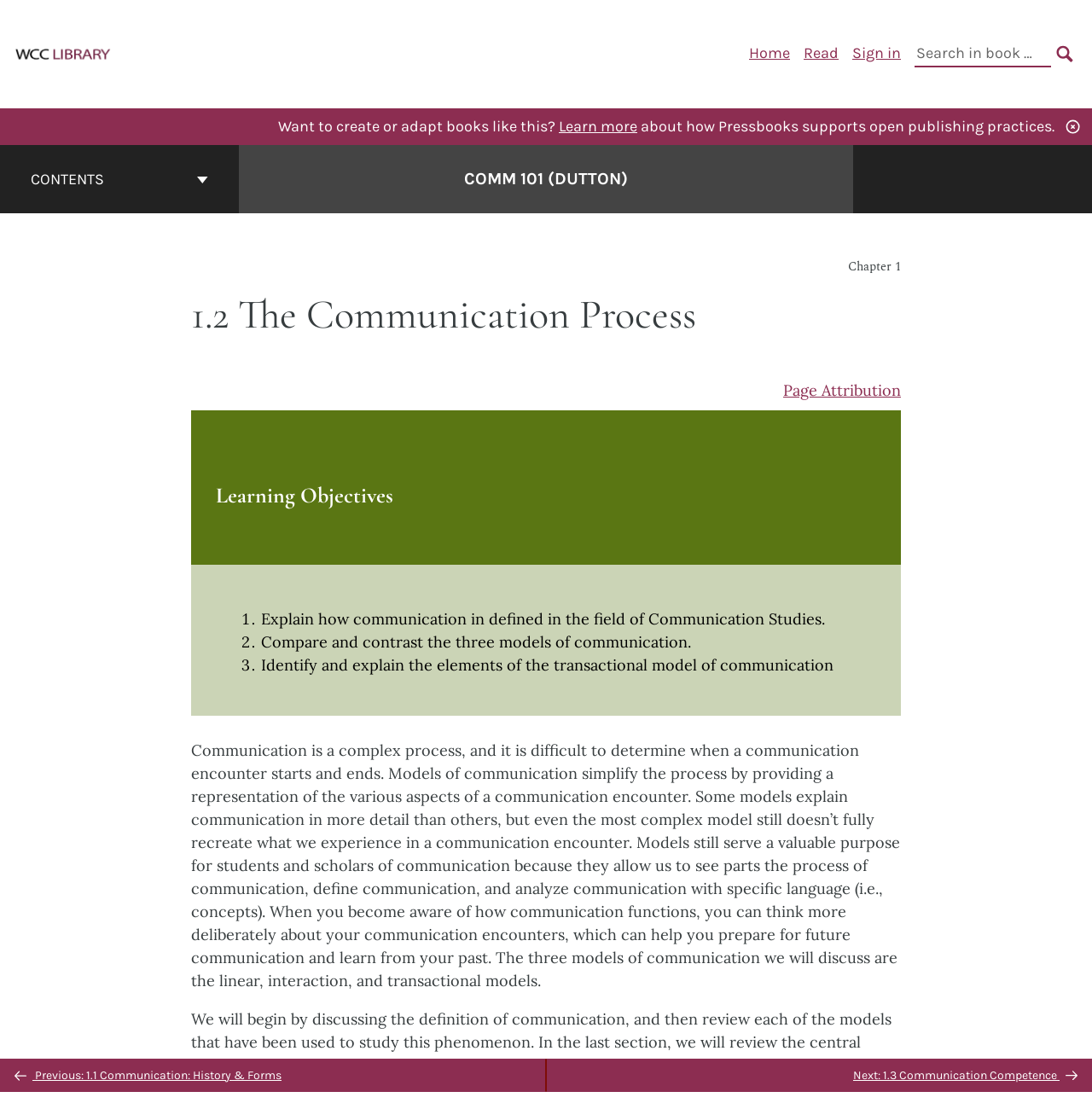What is the name of the textbook?
Answer the question based on the image using a single word or a brief phrase.

Comm 101 (Dutton)